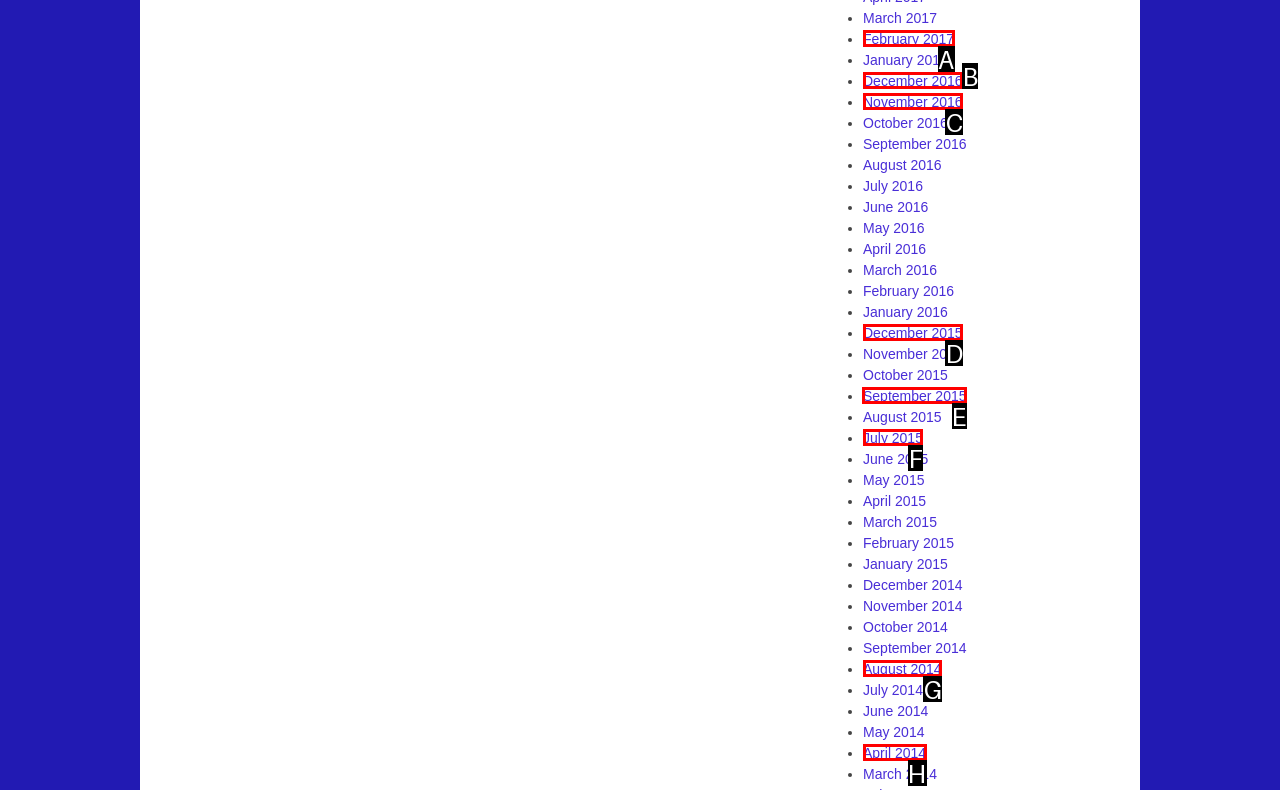From the given choices, which option should you click to complete this task: Explore the MQii Learning Collaborative Resources? Answer with the letter of the correct option.

None